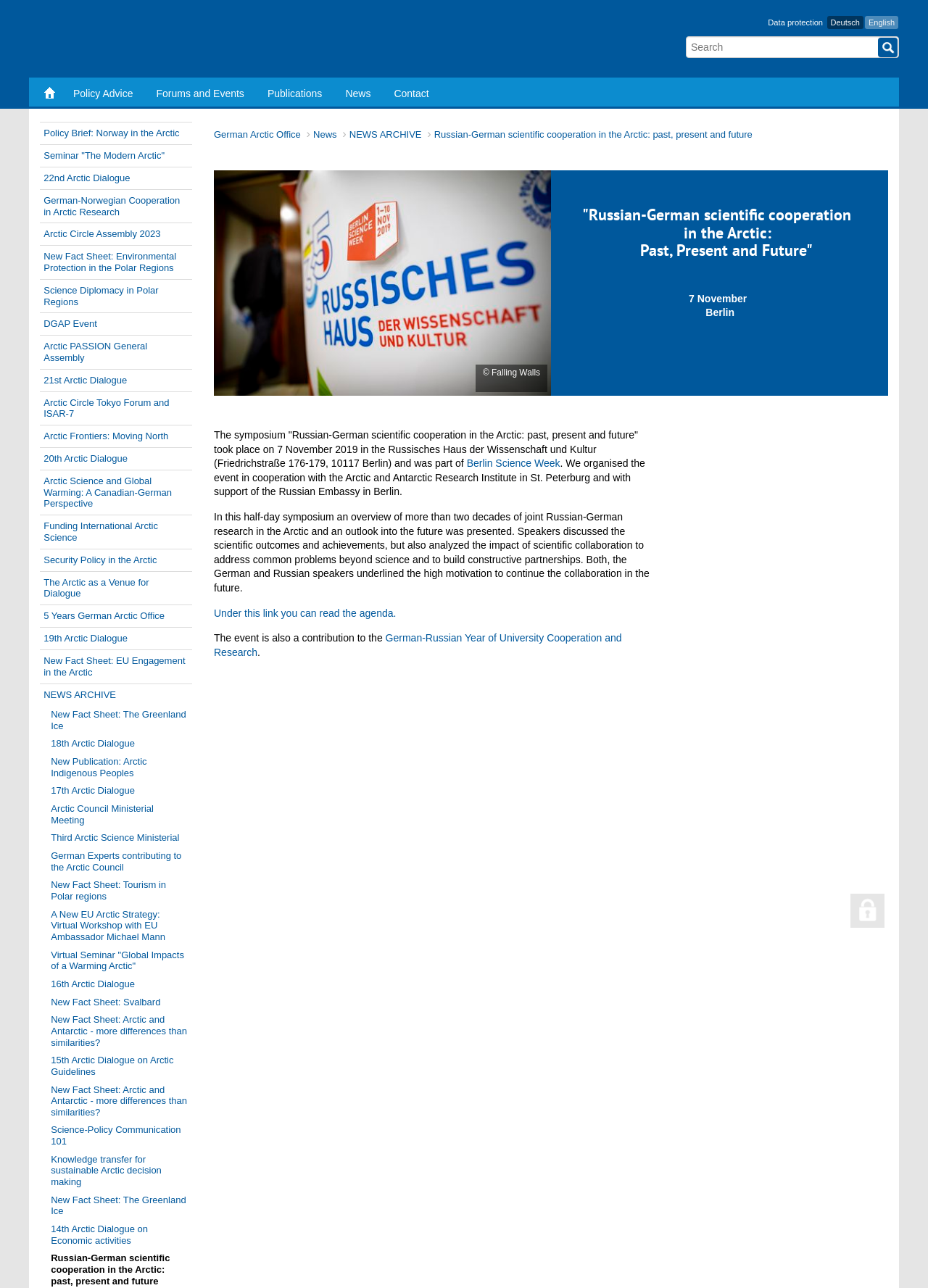Please answer the following question using a single word or phrase: 
How many languages can the webpage be translated to?

2